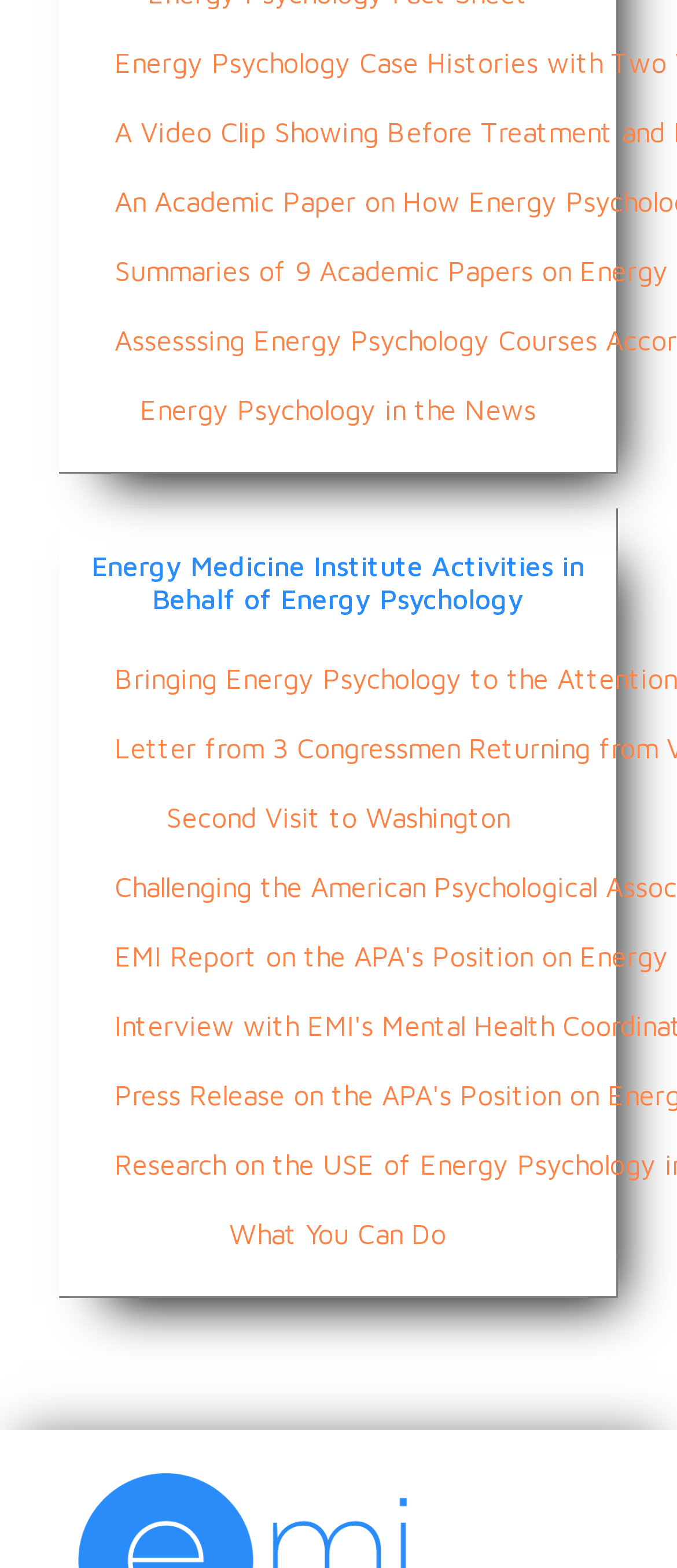Please identify the bounding box coordinates of the clickable element to fulfill the following instruction: "View energy psychology case histories with two veterans with PTSD". The coordinates should be four float numbers between 0 and 1, i.e., [left, top, right, bottom].

[0.128, 0.018, 0.869, 0.062]